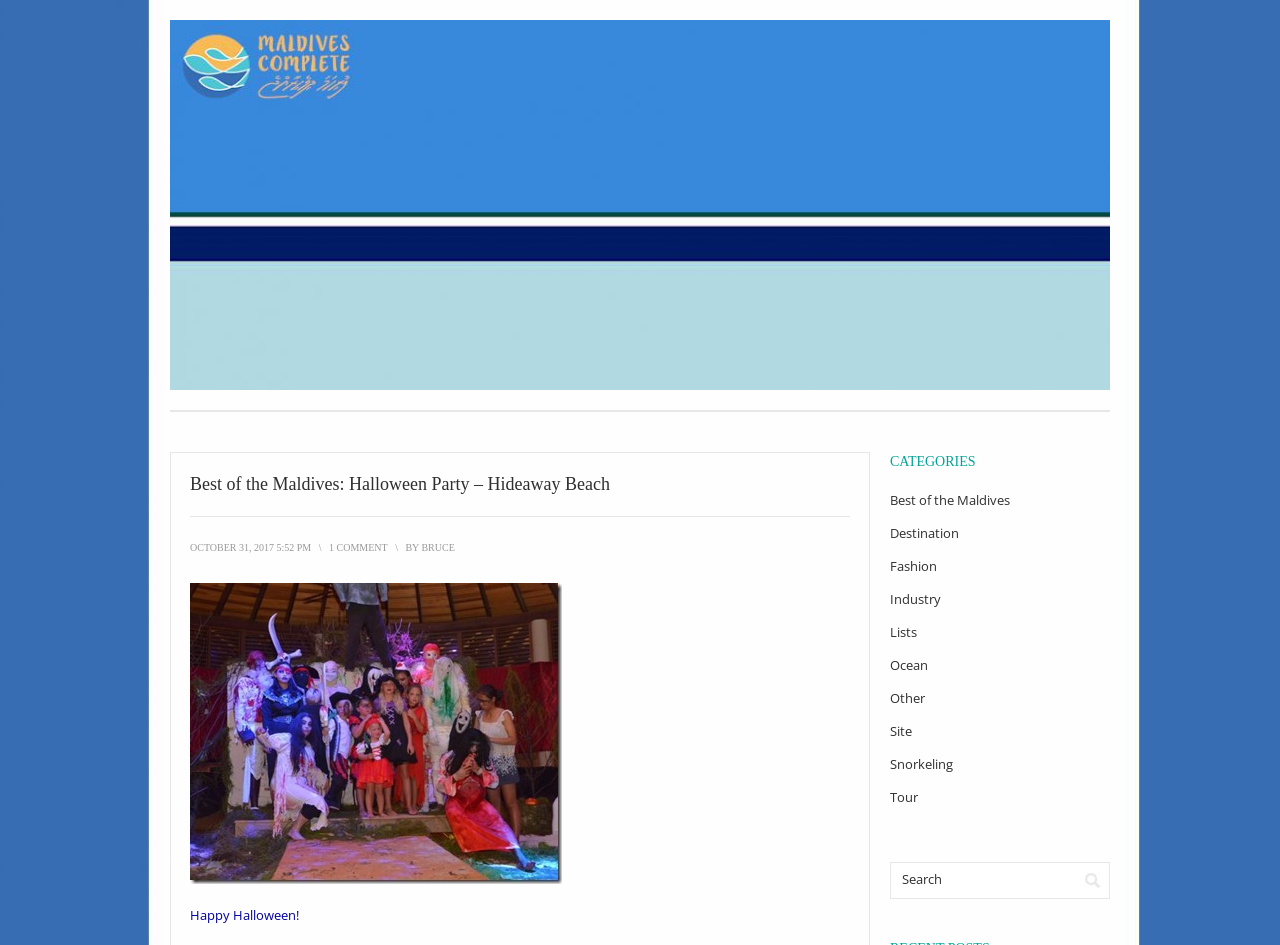Please find the bounding box coordinates of the element that needs to be clicked to perform the following instruction: "Read the 'Best of the Maldives' category". The bounding box coordinates should be four float numbers between 0 and 1, represented as [left, top, right, bottom].

[0.695, 0.52, 0.789, 0.539]